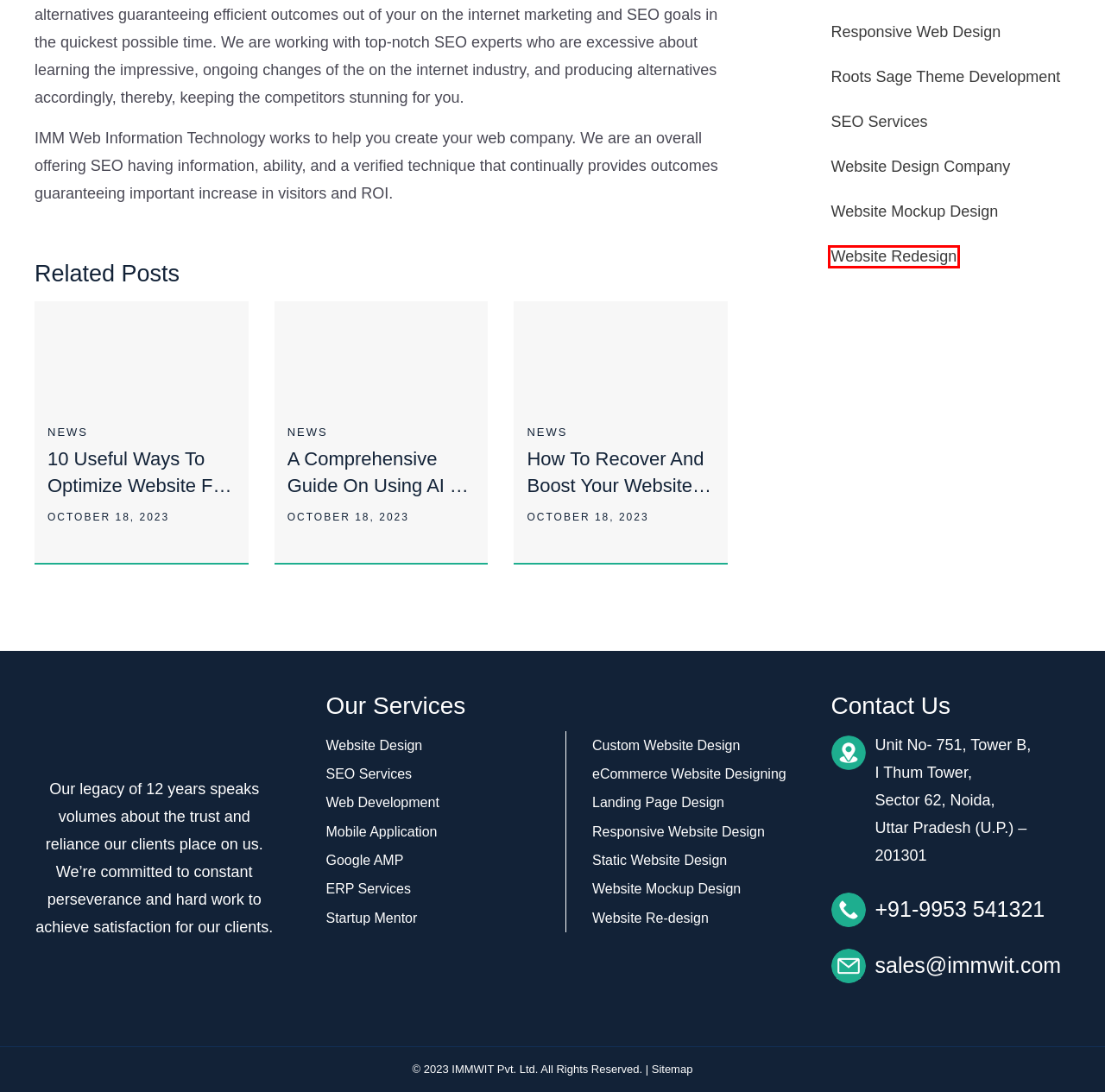Examine the screenshot of the webpage, which includes a red bounding box around an element. Choose the best matching webpage description for the page that will be displayed after clicking the element inside the red bounding box. Here are the candidates:
A. Website Re-design in India - IMMWIT
B. Sitemap - IMMWIT
C. News  - IMMWIT
D. Responsive Website Design in India - IMMWIT
E. Roots Sage Theme Development  - IMMWIT
F. Startup Website Design - IMMWIT
G. Website Mockup Design in India - IMMWIT
H. Static Website Design in India - IMMWIT

A